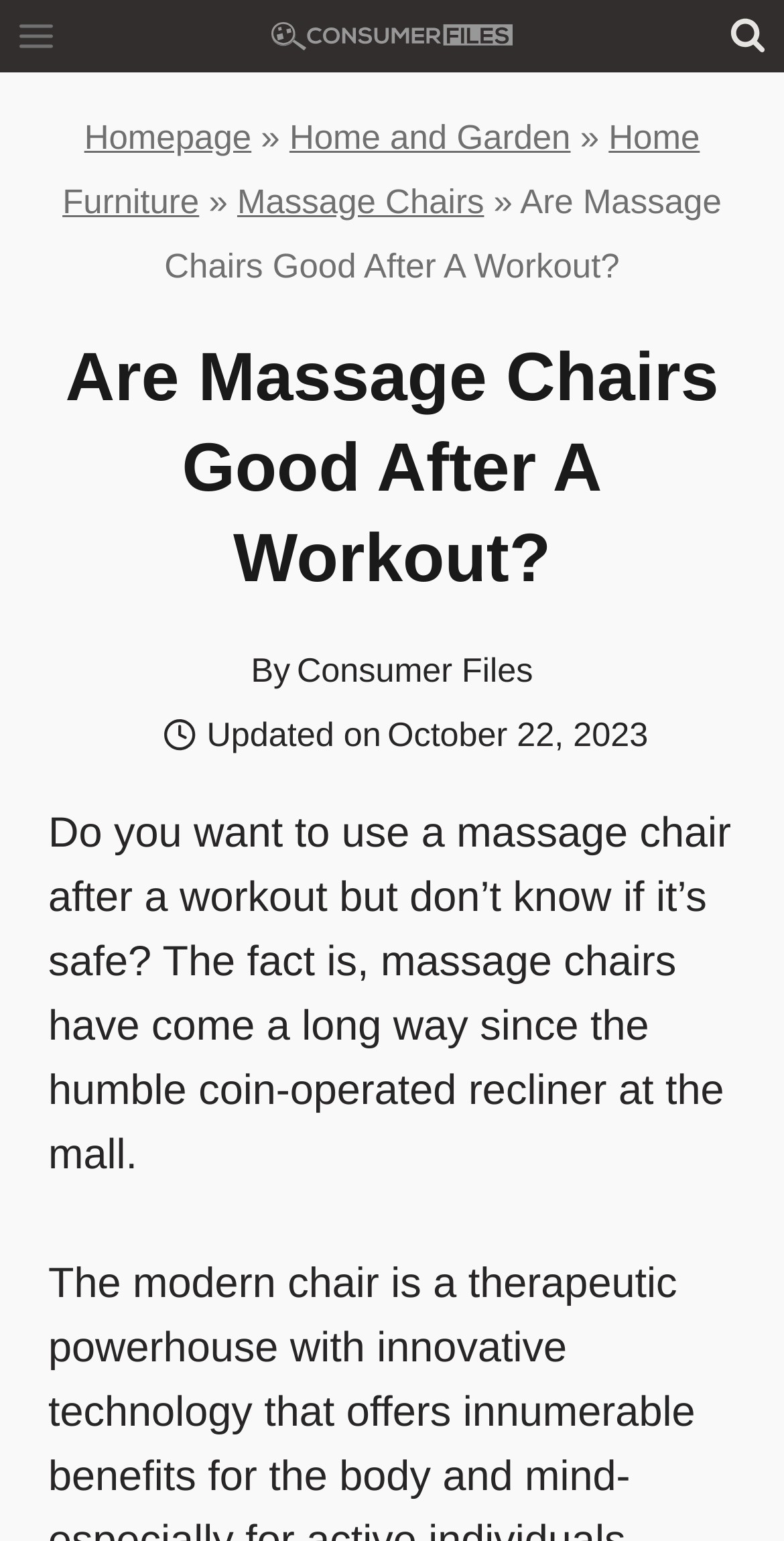Please identify the coordinates of the bounding box for the clickable region that will accomplish this instruction: "Scroll to top".

[0.944, 0.805, 0.987, 0.827]